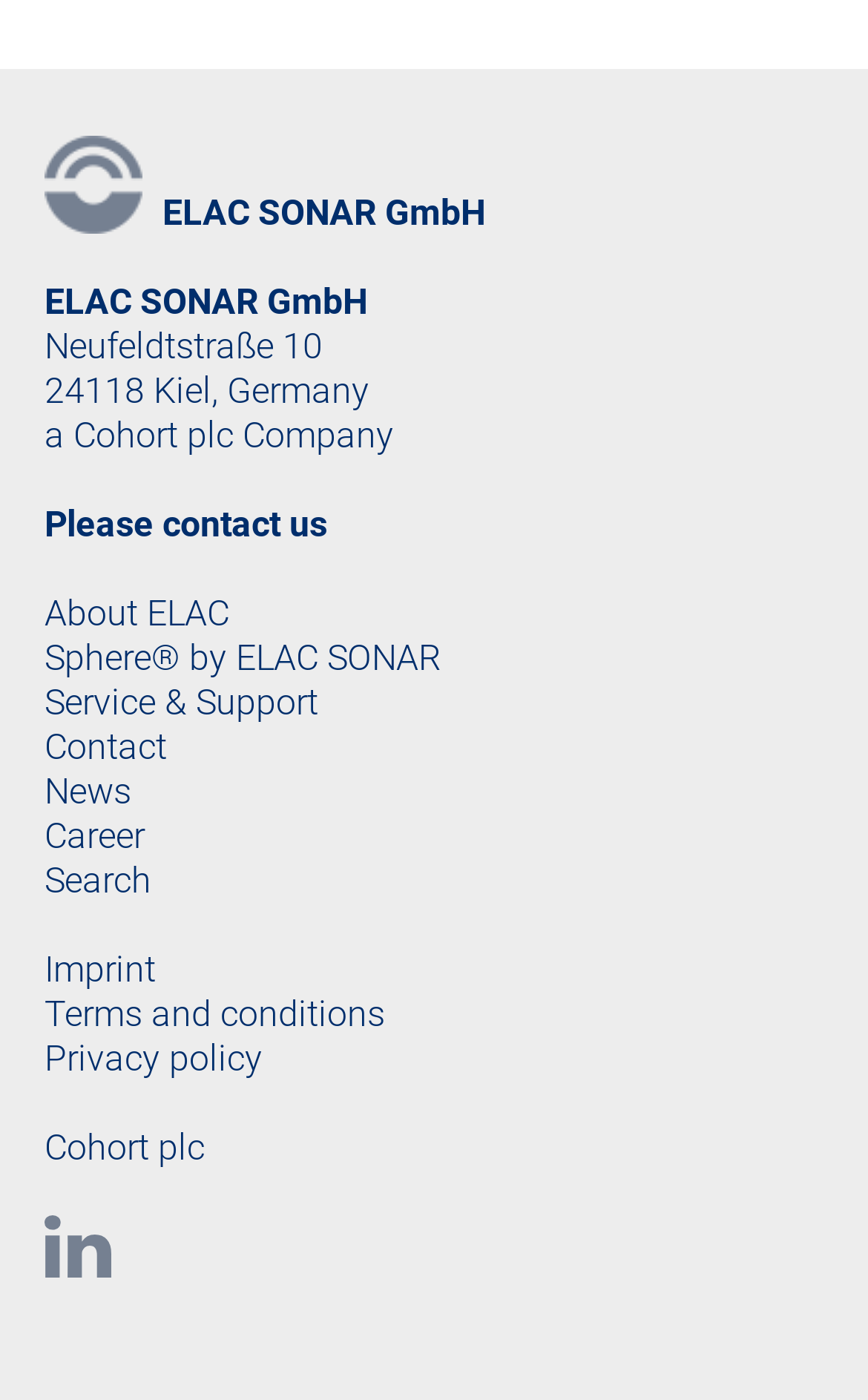Using the element description provided, determine the bounding box coordinates in the format (top-left x, top-left y, bottom-right x, bottom-right y). Ensure that all values are floating point numbers between 0 and 1. Element description: News

[0.051, 0.55, 0.151, 0.58]